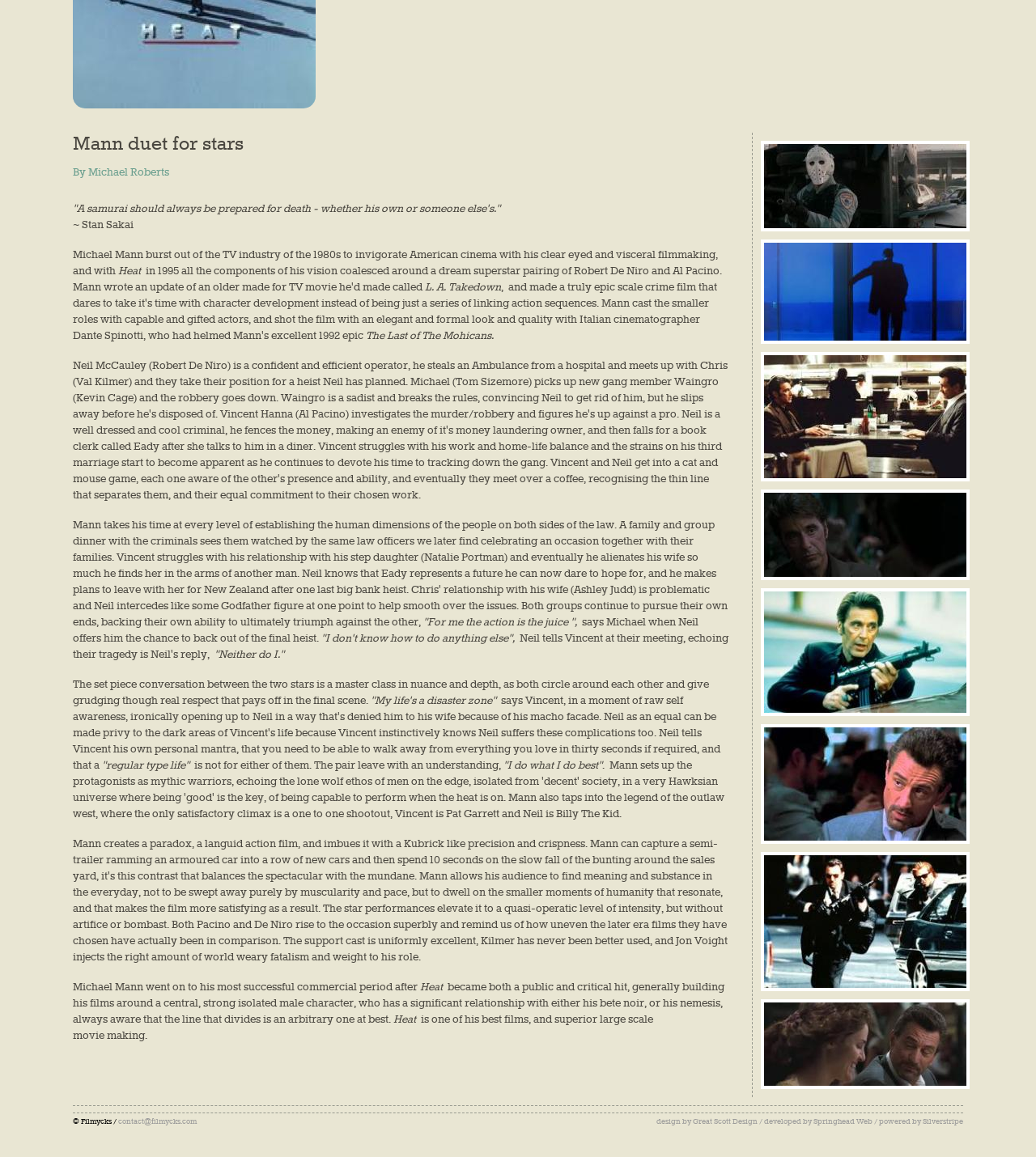Predict the bounding box of the UI element based on the description: "Great Scott Design". The coordinates should be four float numbers between 0 and 1, formatted as [left, top, right, bottom].

[0.669, 0.966, 0.731, 0.973]